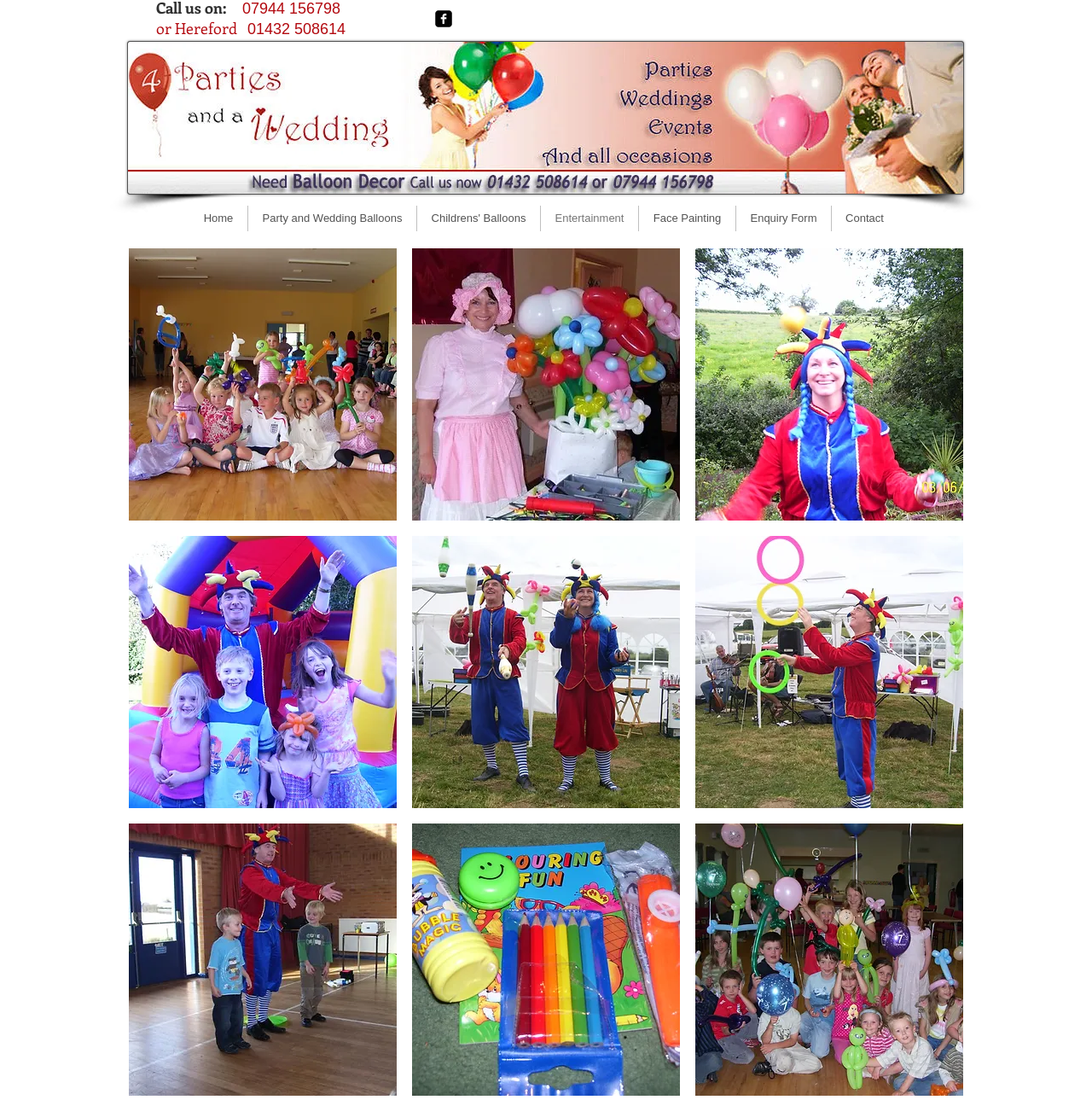Determine the bounding box coordinates of the clickable element to achieve the following action: 'Explore the Entertainment options'. Provide the coordinates as four float values between 0 and 1, formatted as [left, top, right, bottom].

[0.495, 0.187, 0.584, 0.21]